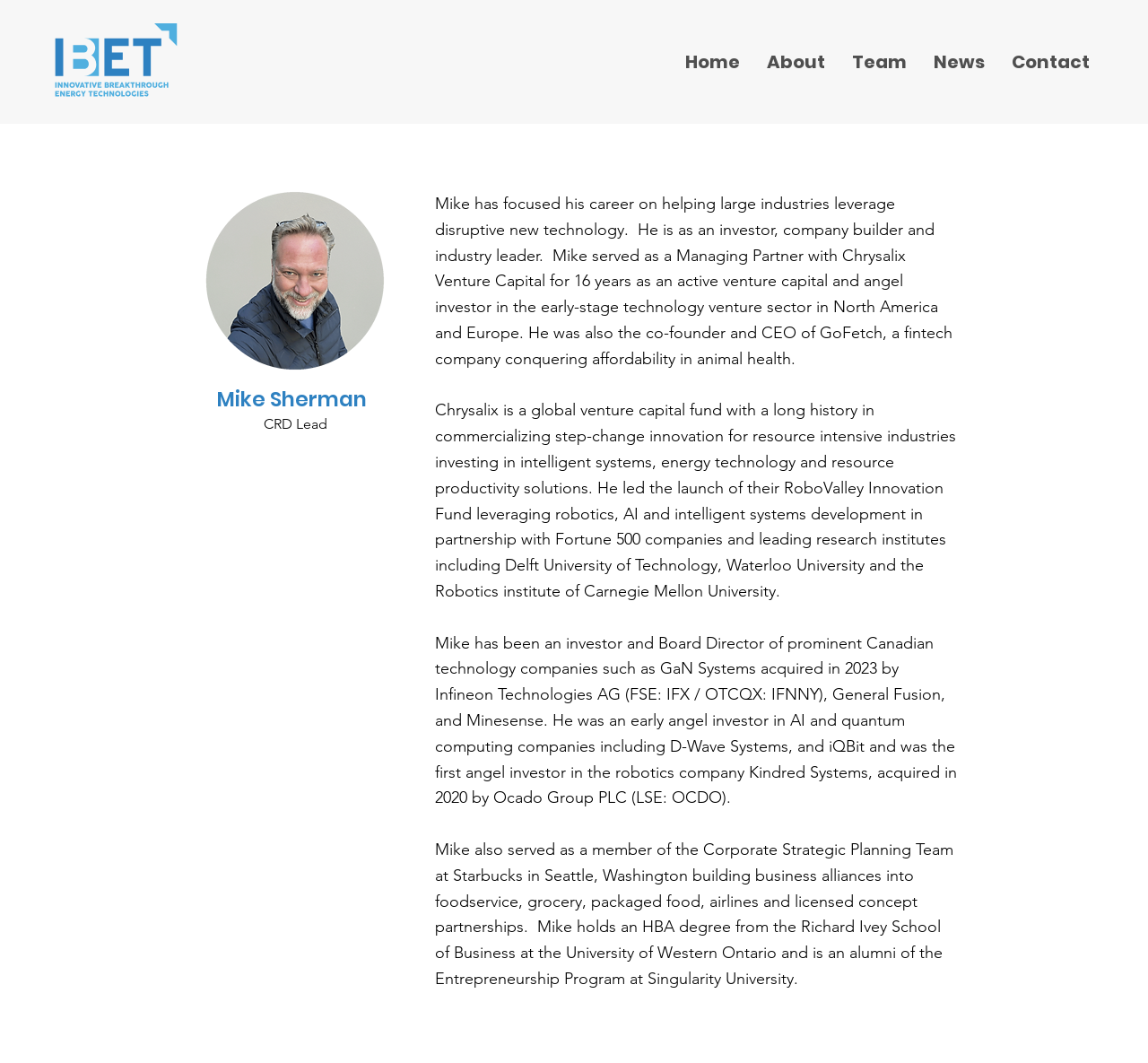Given the description "iQBit", determine the bounding box of the corresponding UI element.

[0.722, 0.693, 0.757, 0.711]